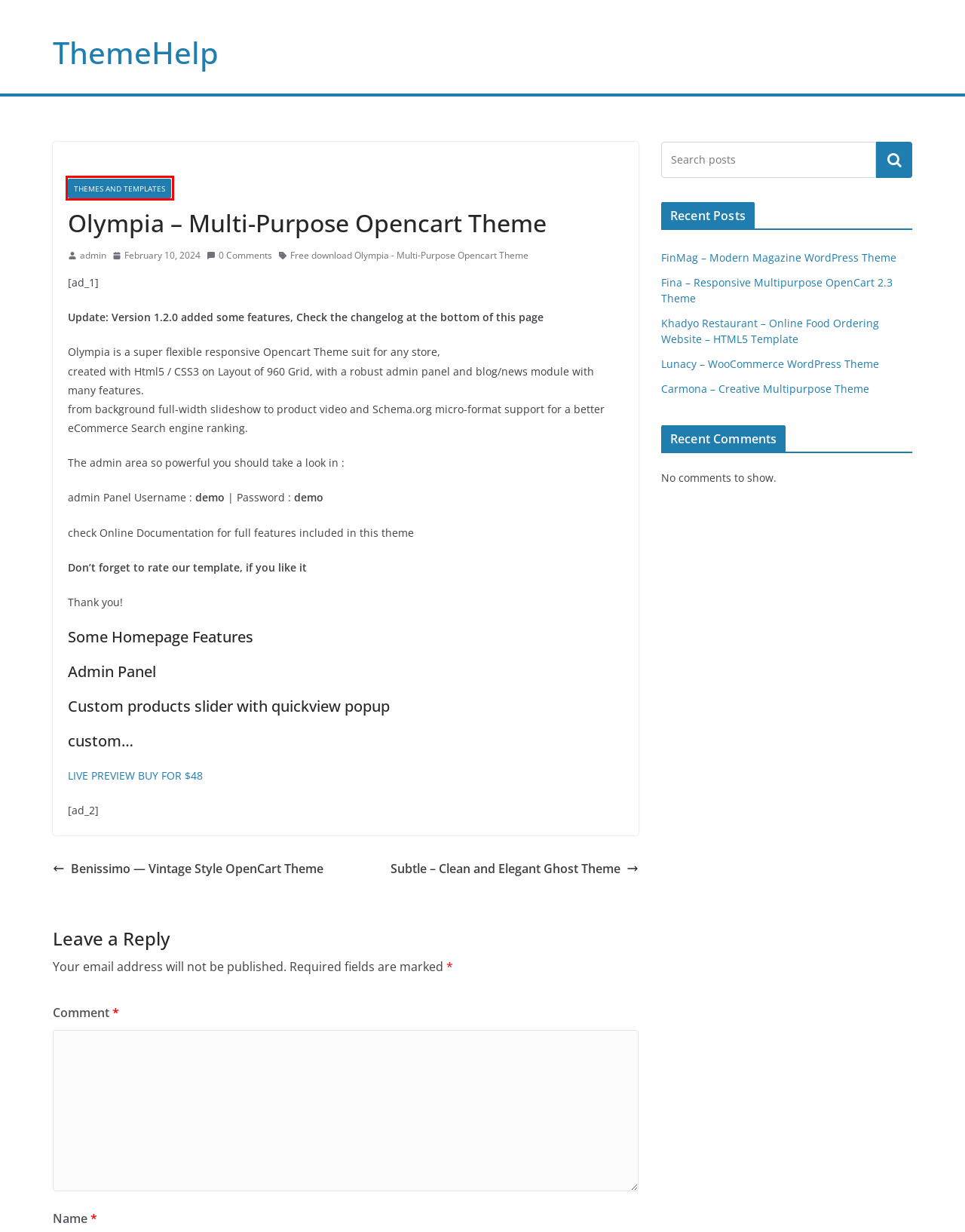Review the webpage screenshot and focus on the UI element within the red bounding box. Select the best-matching webpage description for the new webpage that follows after clicking the highlighted element. Here are the candidates:
A. Khadyo Restaurant – Online Food Ordering Website – HTML5 Template – ThemeHelp
B. FinMag – Modern Magazine WordPress Theme – ThemeHelp
C. Subtle – Clean and Elegant Ghost Theme – ThemeHelp
D. Carmona – Creative Multipurpose Theme – ThemeHelp
E. Themes and Templates – ThemeHelp
F. Lunacy – WooCommerce WordPress Theme – ThemeHelp
G. Free download Olympia – Multi-Purpose Opencart Theme – ThemeHelp
H. Benissimo — Vintage Style OpenCart Theme – ThemeHelp

E